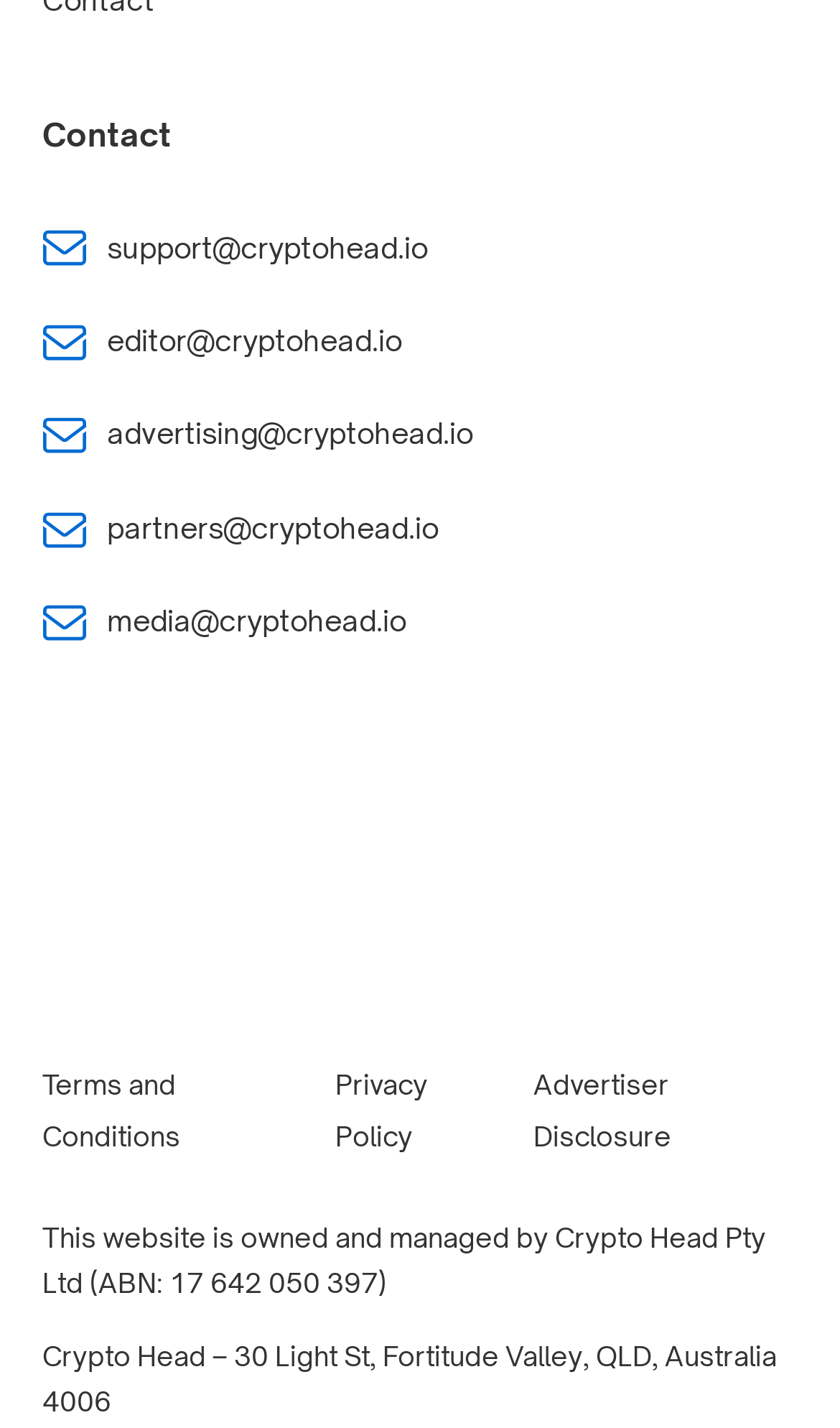Identify the bounding box coordinates of the section to be clicked to complete the task described by the following instruction: "View the Privacy Policy". The coordinates should be four float numbers between 0 and 1, formatted as [left, top, right, bottom].

[0.4, 0.726, 0.51, 0.831]